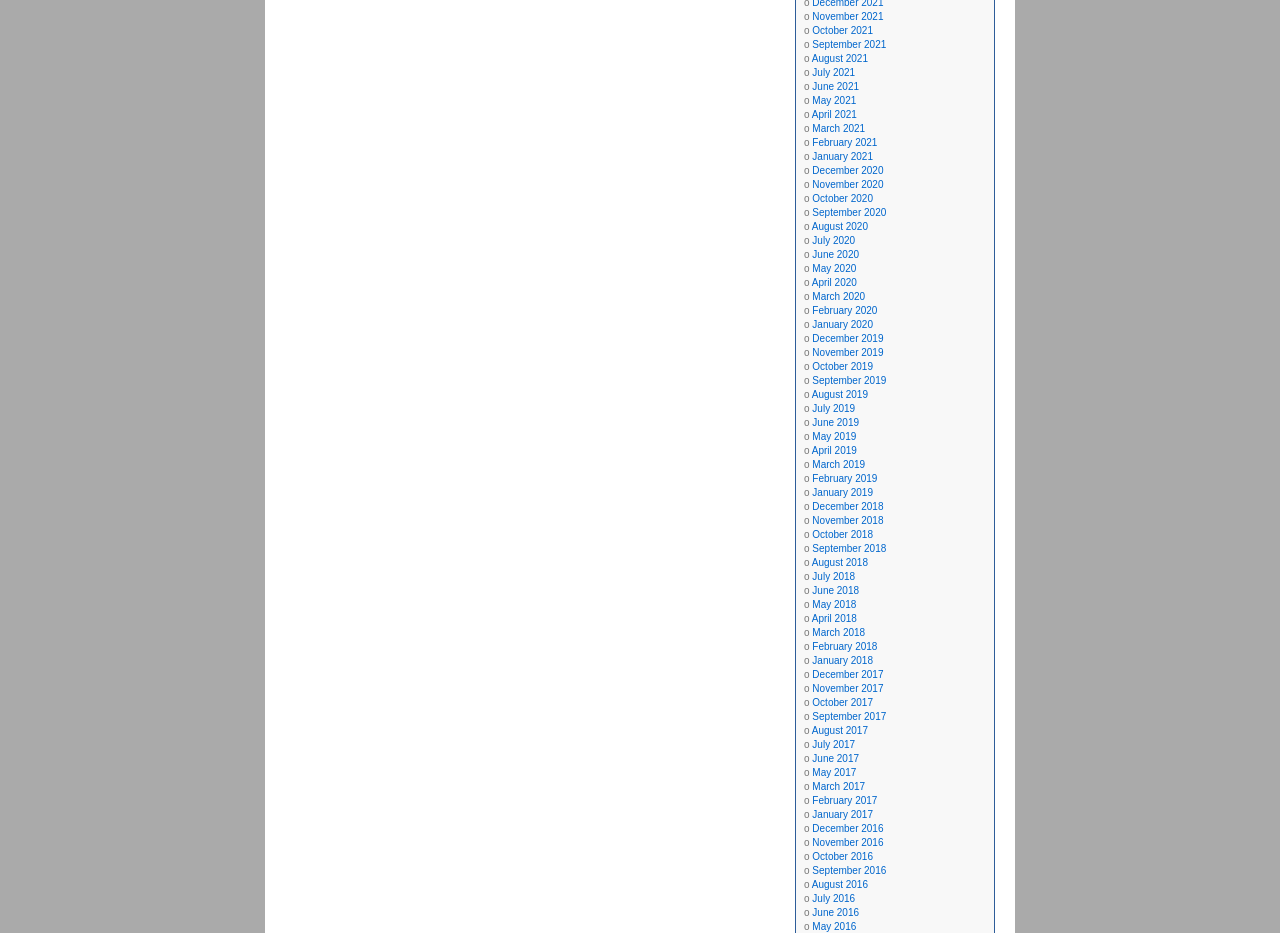Give a one-word or one-phrase response to the question: 
What is the earliest month available?

December 2016